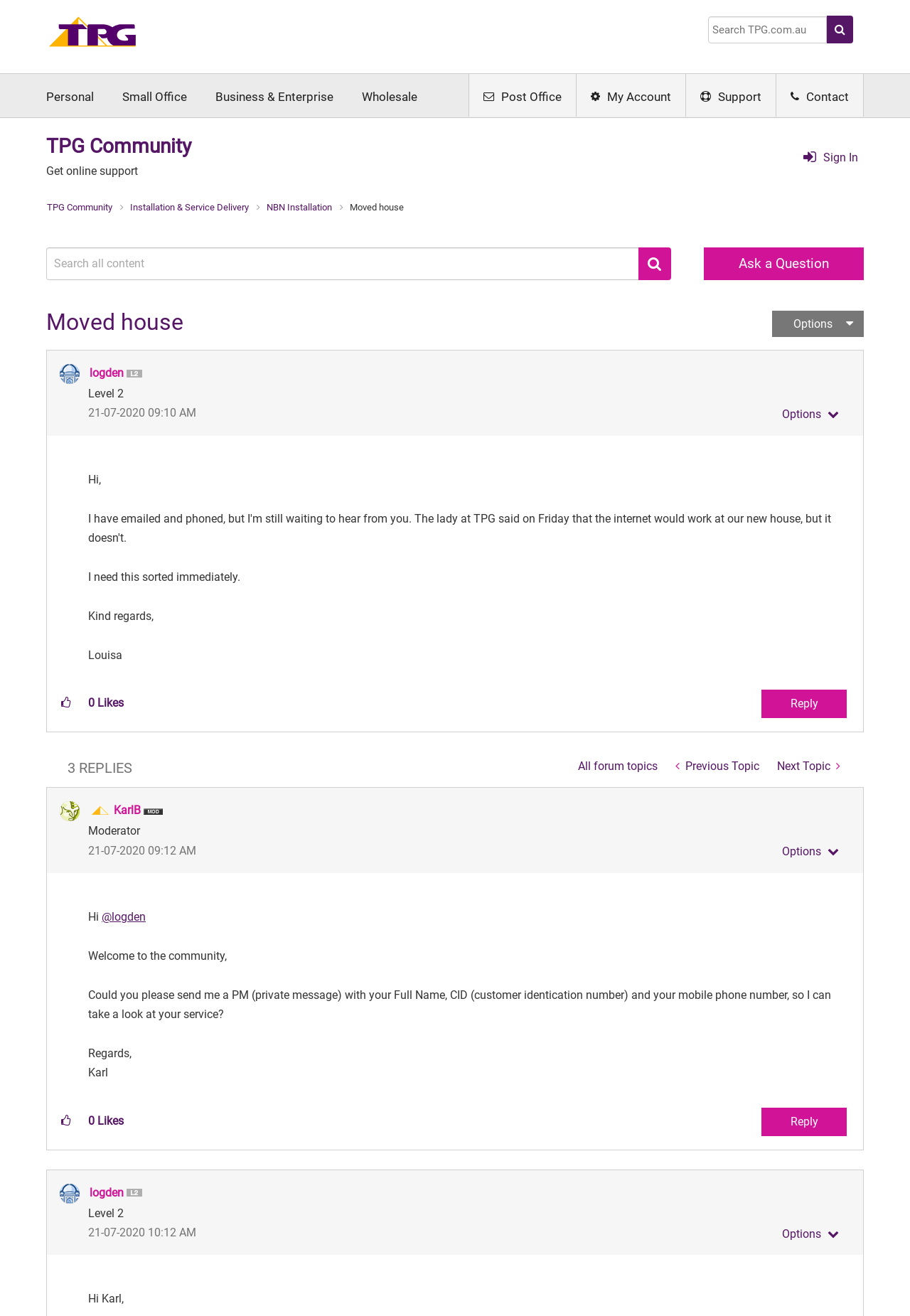Given the webpage screenshot and the description, determine the bounding box coordinates (top-left x, top-left y, bottom-right x, bottom-right y) that define the location of the UI element matching this description: Reply

[0.837, 0.842, 0.93, 0.863]